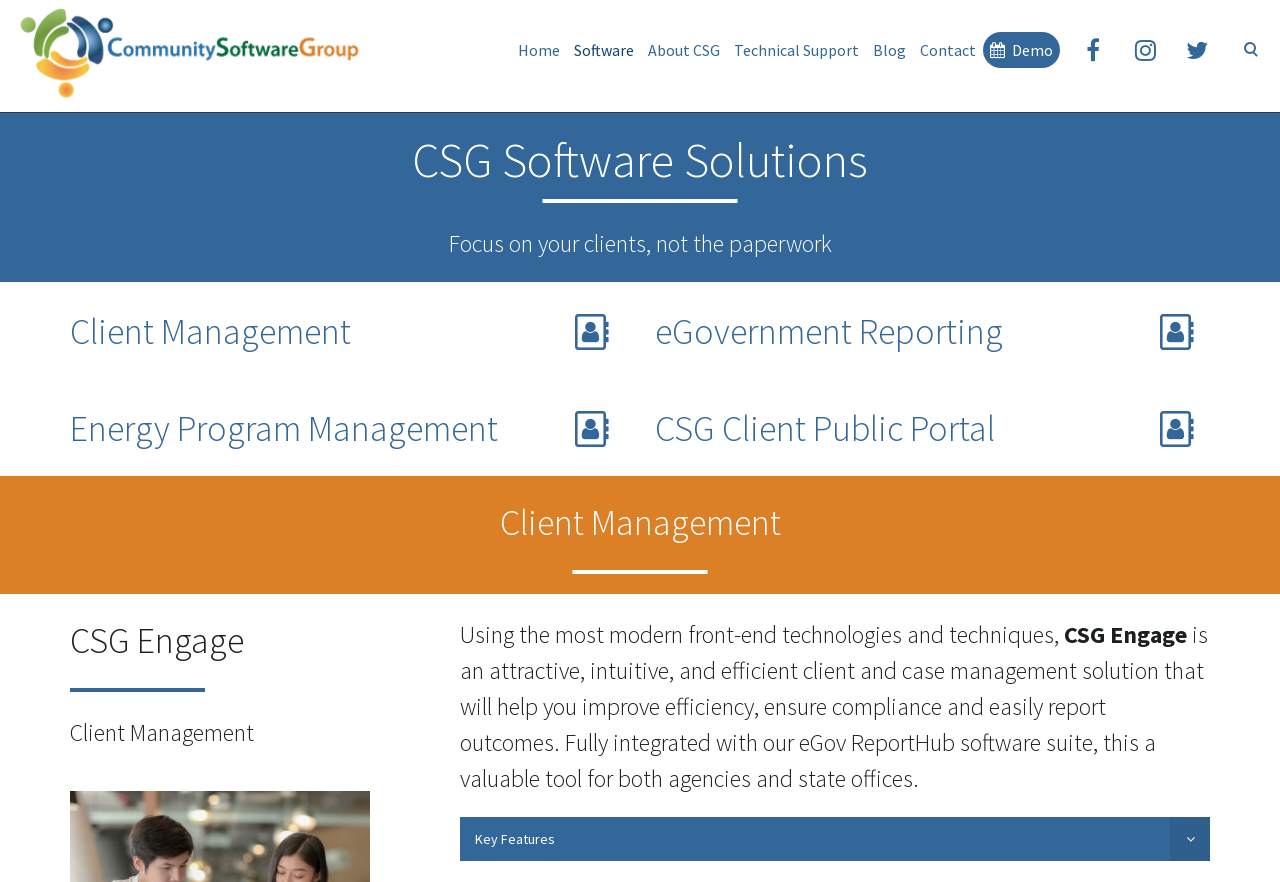Please identify the bounding box coordinates of the element's region that I should click in order to complete the following instruction: "Learn about Client Management". The bounding box coordinates consist of four float numbers between 0 and 1, i.e., [left, top, right, bottom].

[0.055, 0.35, 0.274, 0.401]